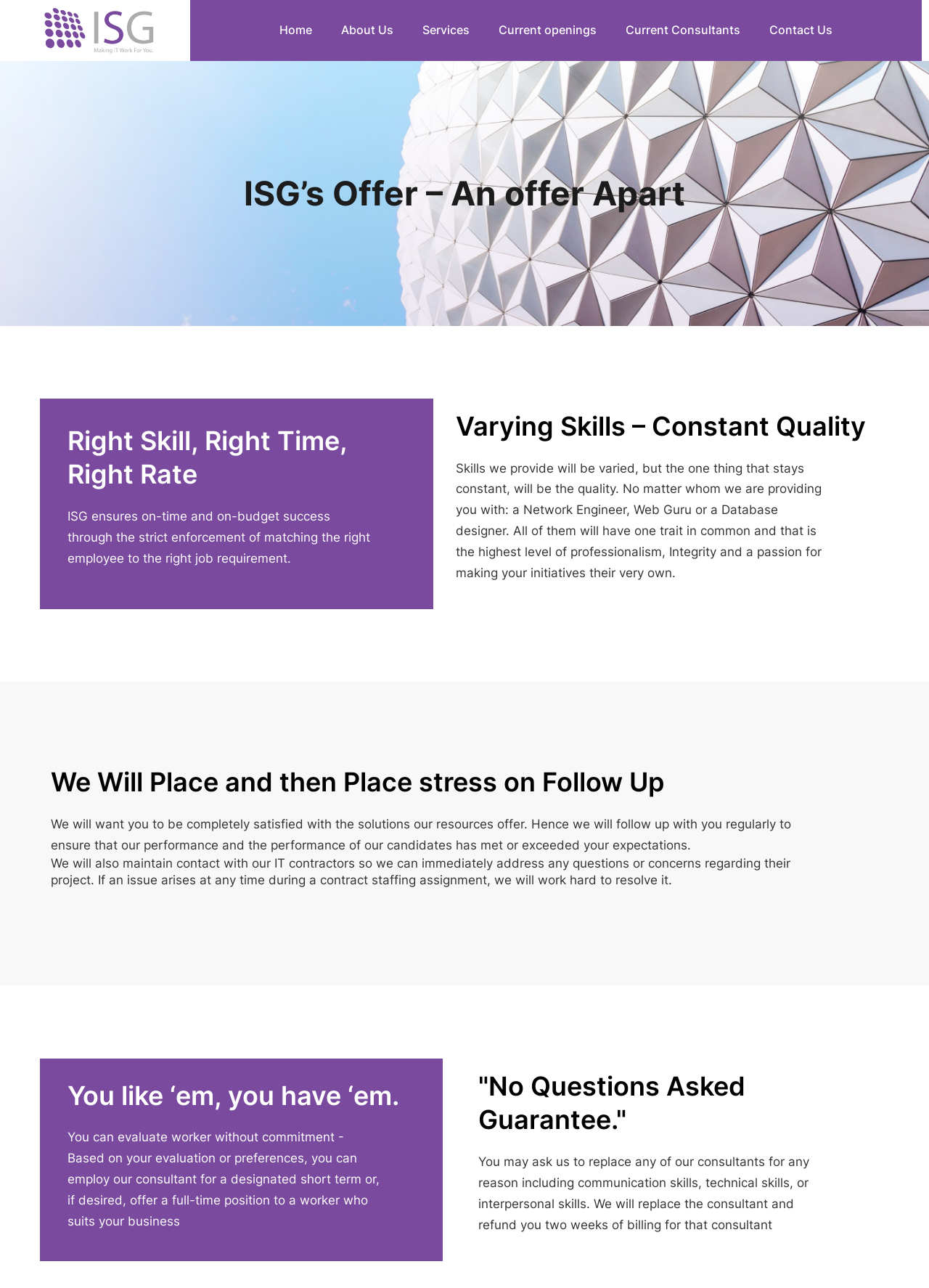Determine the bounding box coordinates for the HTML element described here: "Services".

[0.443, 0.013, 0.517, 0.035]